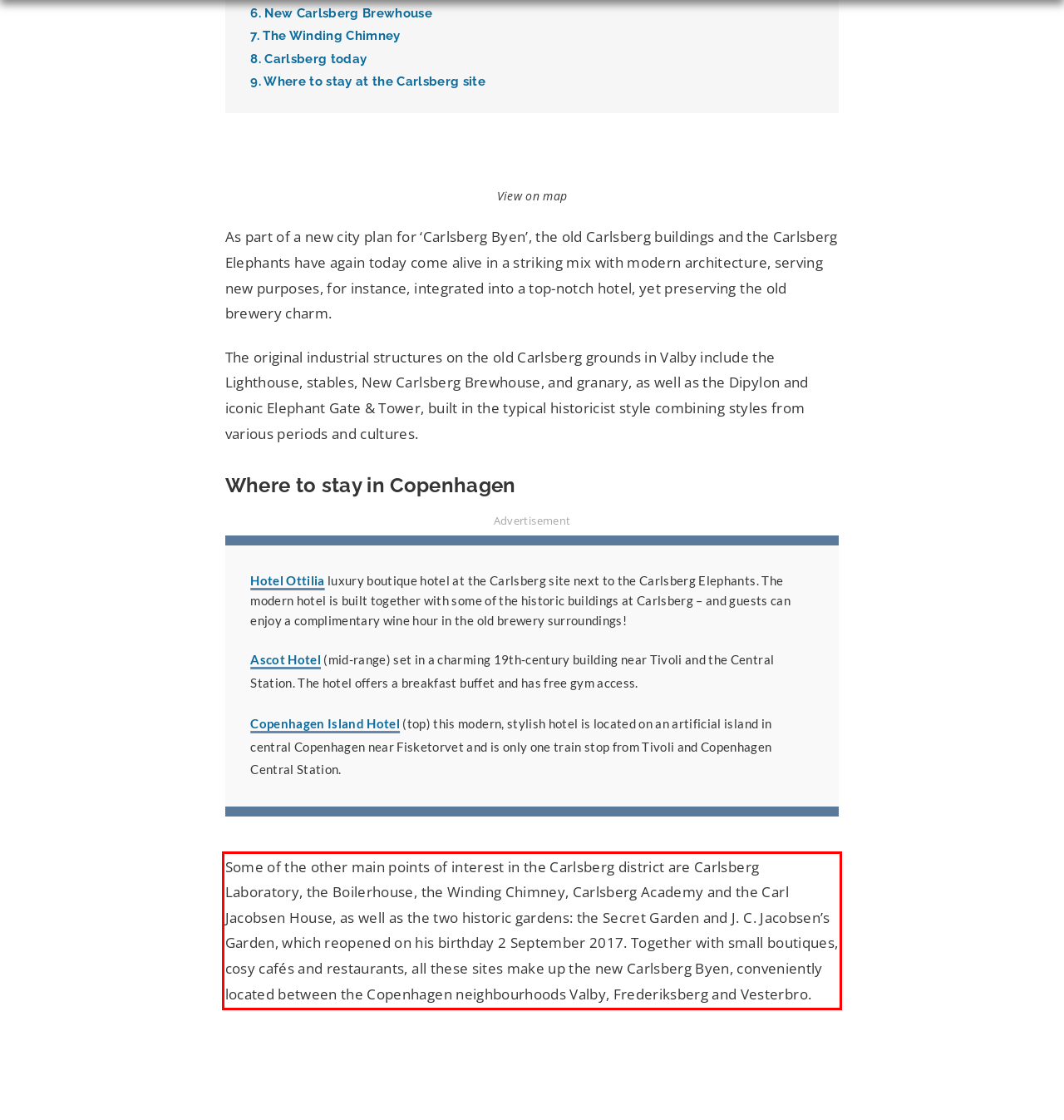Please perform OCR on the text within the red rectangle in the webpage screenshot and return the text content.

Some of the other main points of interest in the Carlsberg district are Carlsberg Laboratory, the Boilerhouse, the Winding Chimney, Carlsberg Academy and the Carl Jacobsen House, as well as the two historic gardens: the Secret Garden and J. C. Jacobsen’s Garden, which reopened on his birthday 2 September 2017. Together with small boutiques, cosy cafés and restaurants, all these sites make up the new Carlsberg Byen, conveniently located between the Copenhagen neighbourhoods Valby, Frederiksberg and Vesterbro.